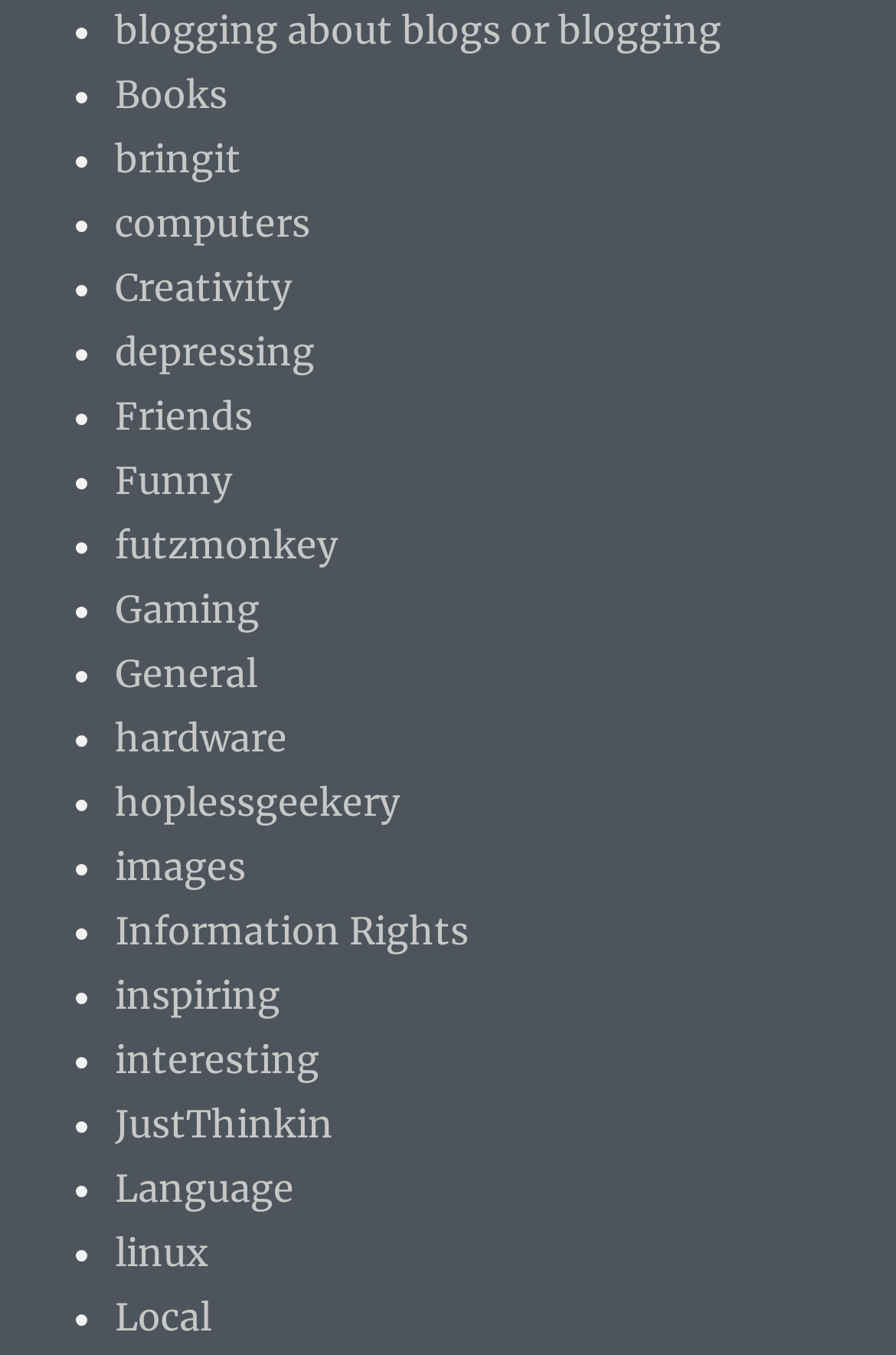Give a concise answer of one word or phrase to the question: 
Are there any list markers on the webpage?

Yes